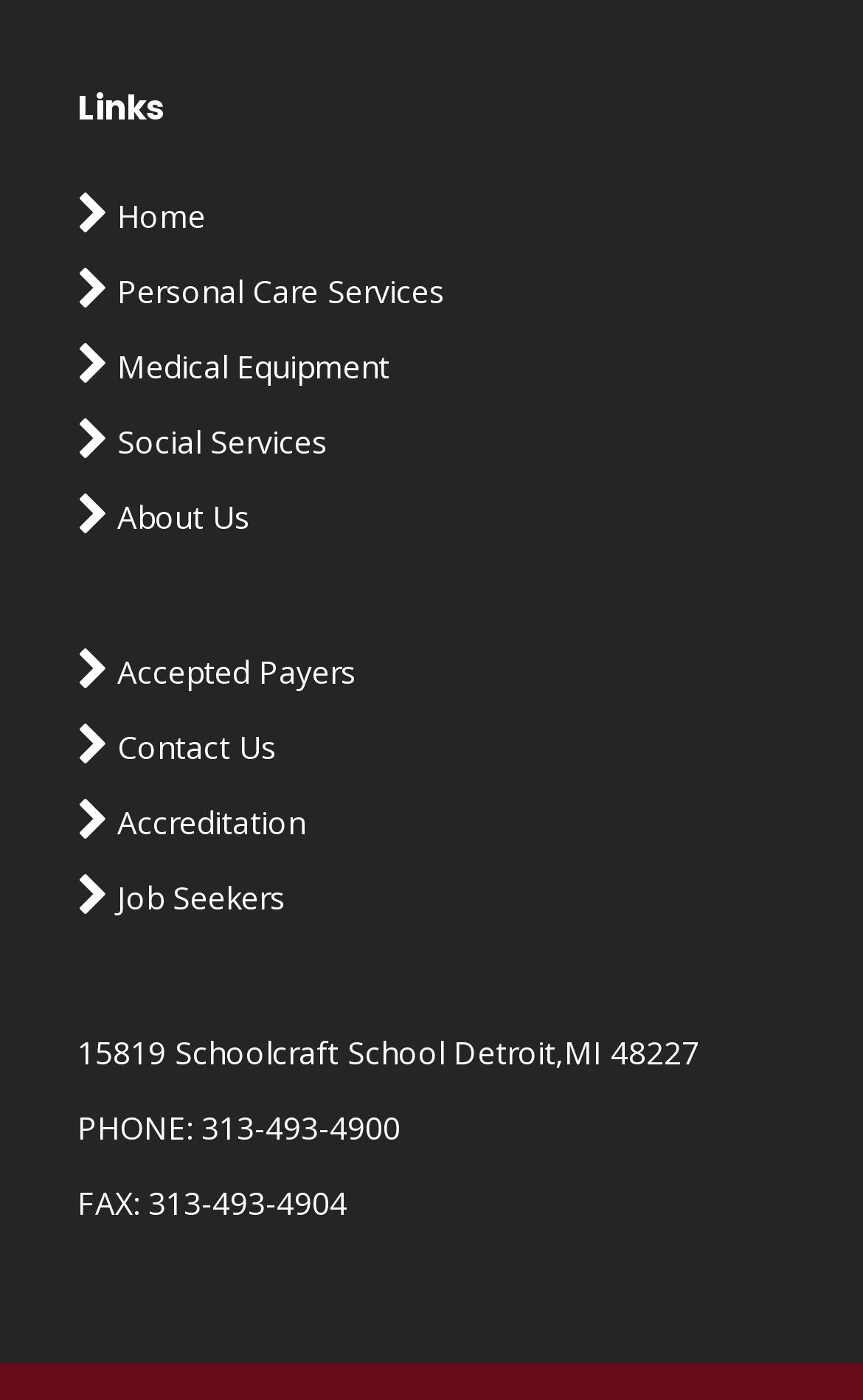Refer to the image and answer the question with as much detail as possible: What is the address of the organization?

I found the address by looking at the static text element located at the bottom of the webpage, which contains the address '15819 Schoolcraft School Detroit,MI 48227'.